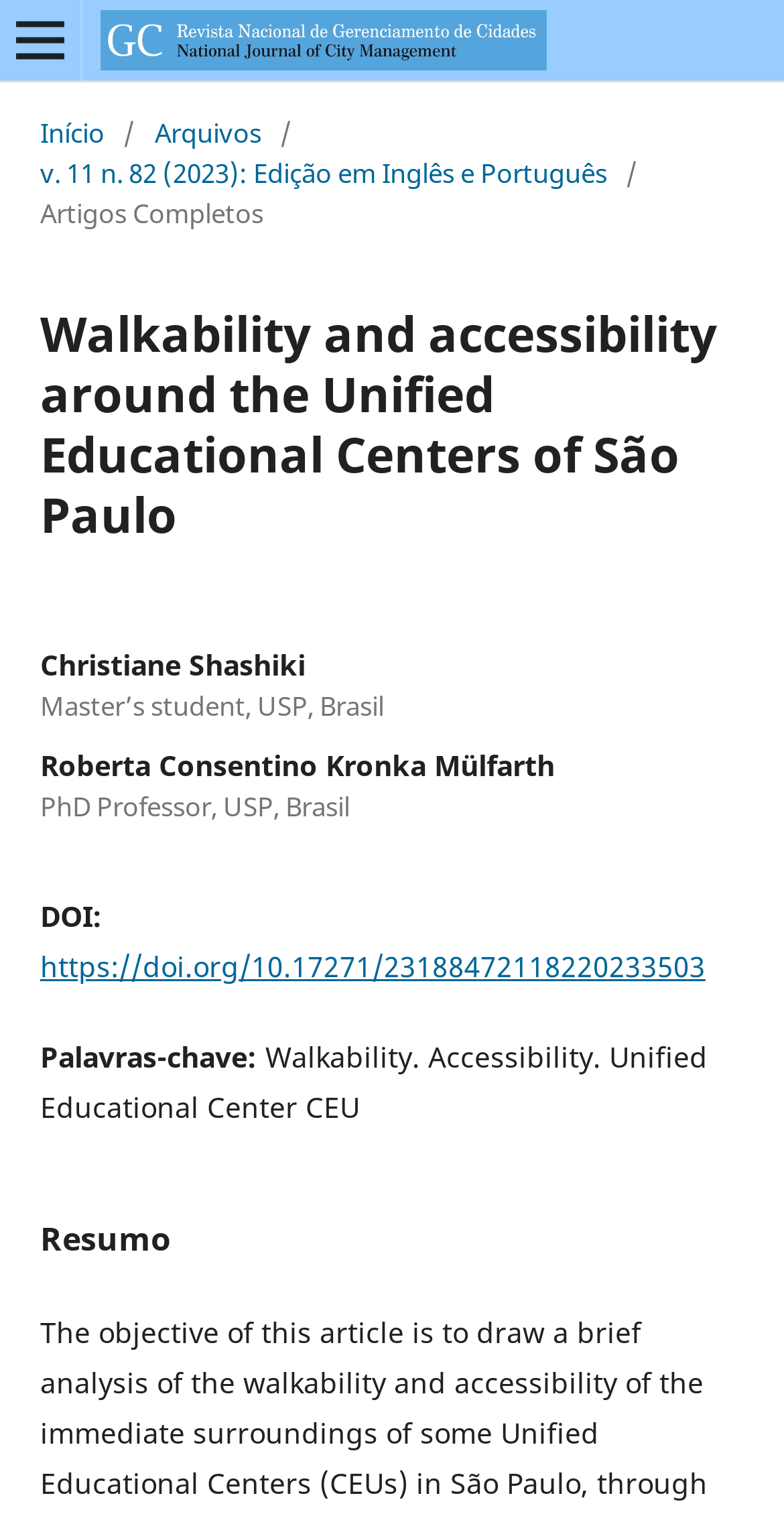Give a one-word or one-phrase response to the question:
What is the DOI of the article?

https://doi.org/10.17271/23188472118220233503